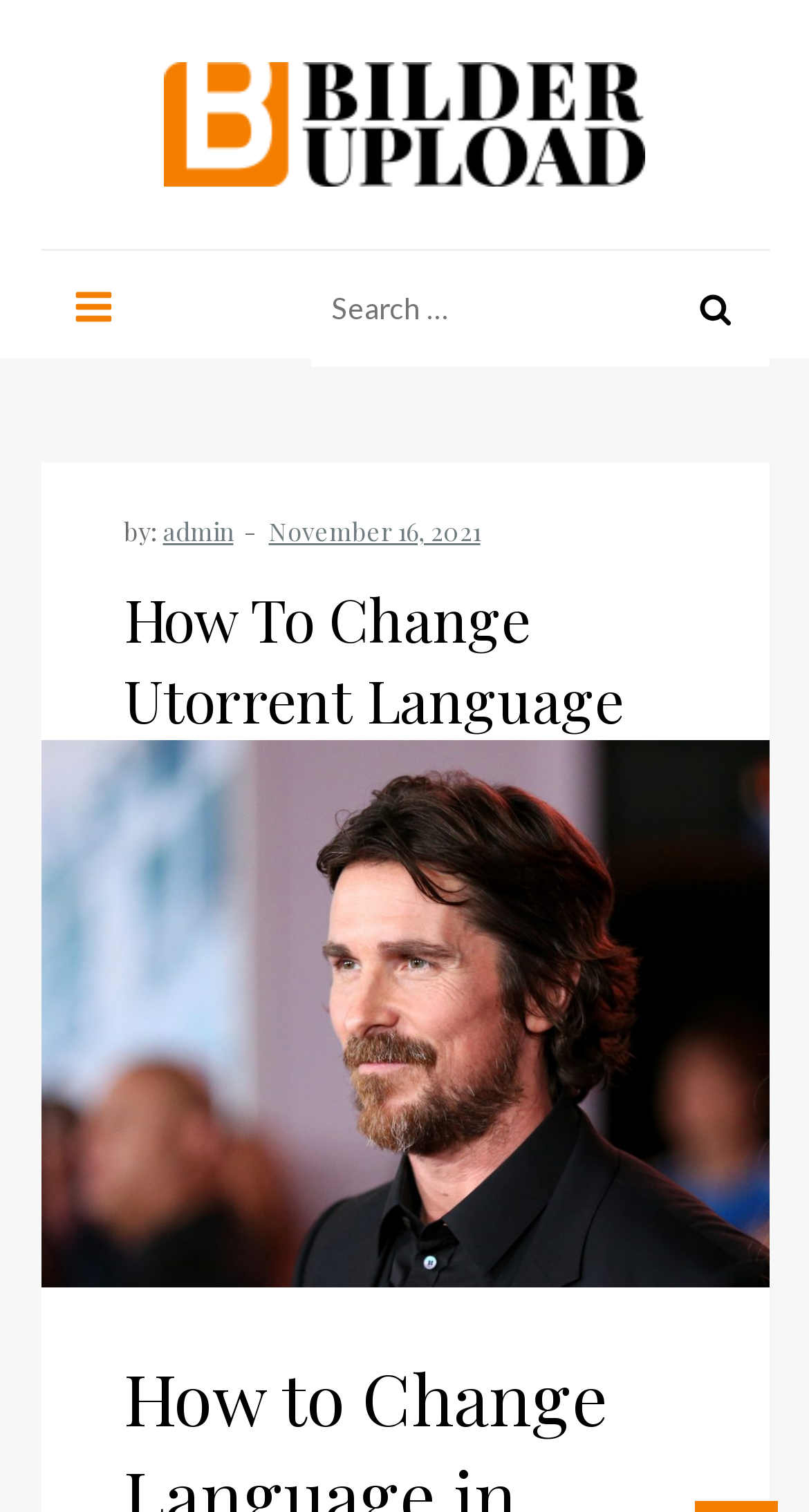Is there a search box on the webpage?
Please utilize the information in the image to give a detailed response to the question.

I found a search element with a search box and a button, located at the top-center of the webpage, with bounding box coordinates [0.383, 0.166, 0.95, 0.243]. This indicates that the webpage has a search functionality.